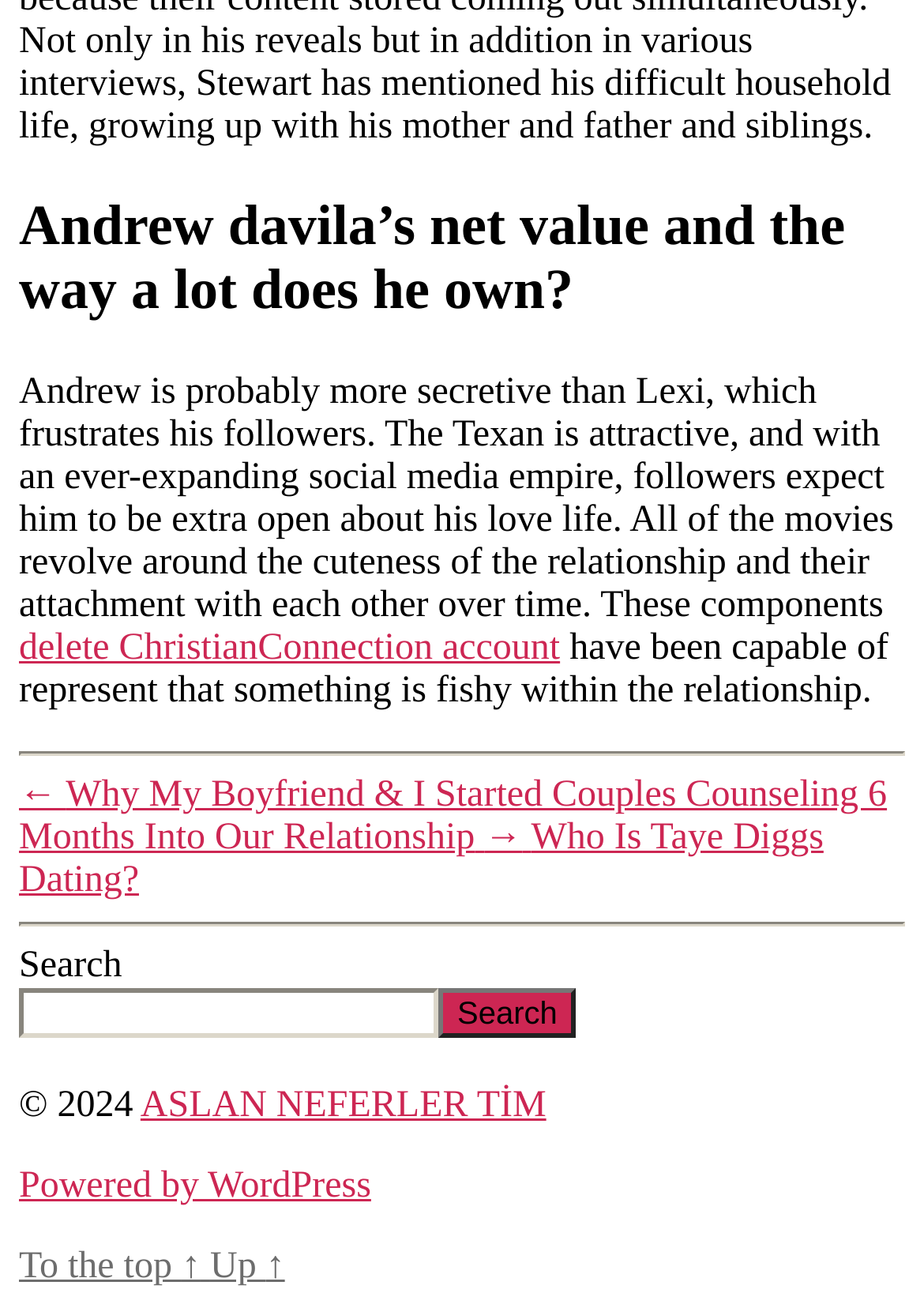Kindly determine the bounding box coordinates for the clickable area to achieve the given instruction: "Click on the link to delete ChristianConnection account".

[0.021, 0.481, 0.606, 0.511]